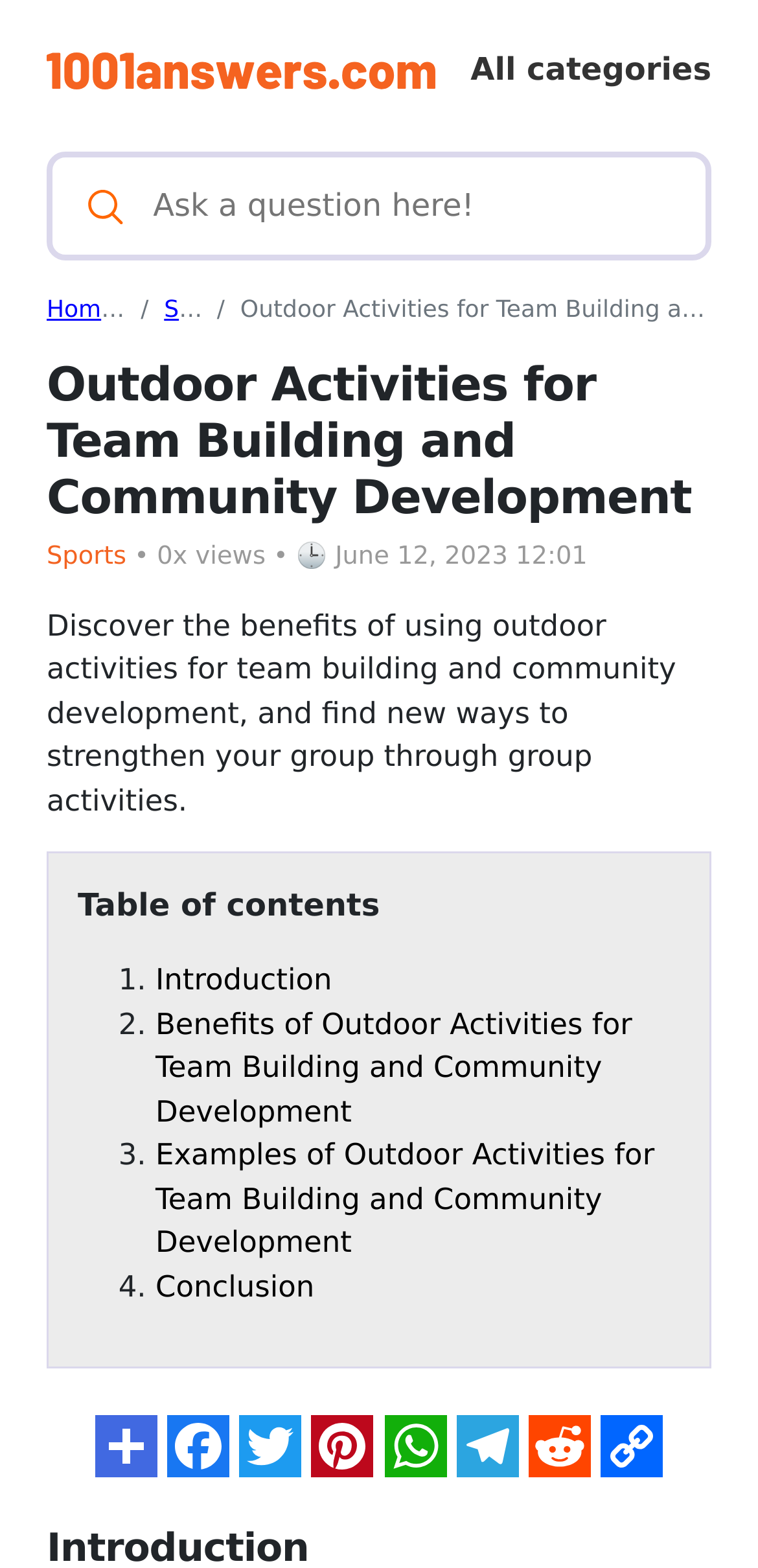Locate the bounding box coordinates of the element that should be clicked to fulfill the instruction: "Go to Homepage".

[0.062, 0.189, 0.229, 0.206]